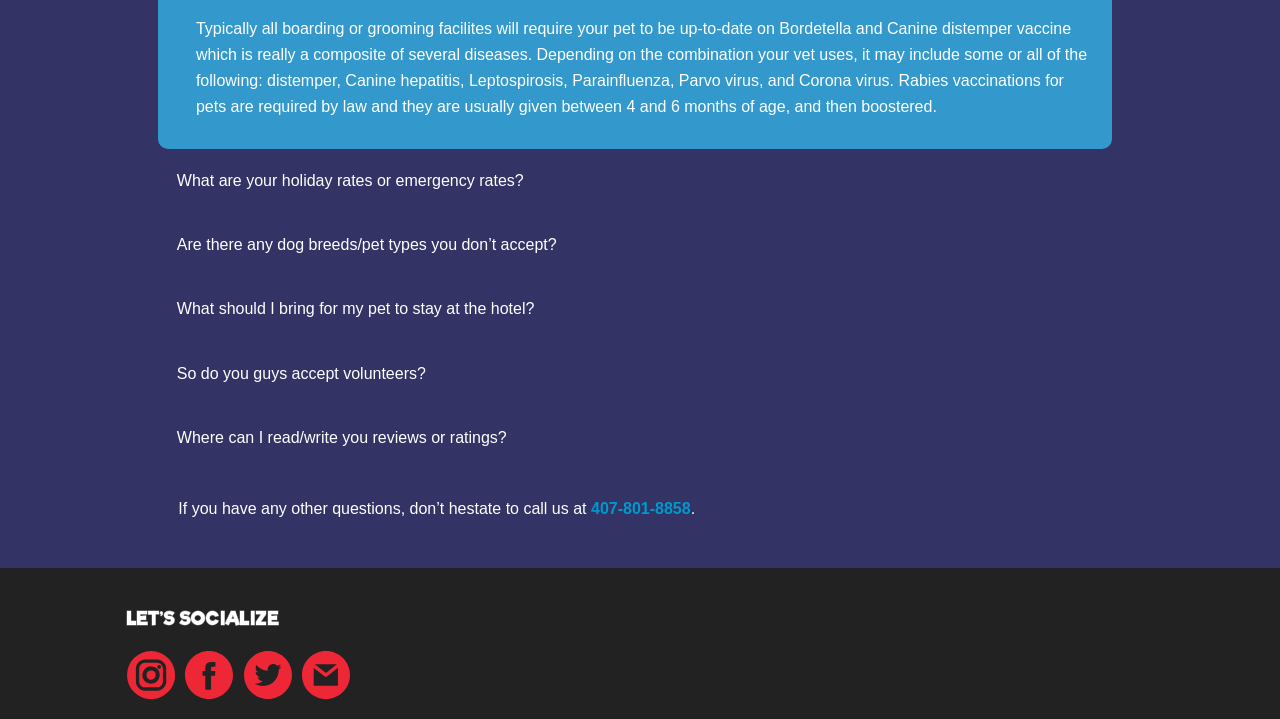Please find the bounding box coordinates for the clickable element needed to perform this instruction: "Click the 'instagram' social media link".

[0.099, 0.926, 0.137, 0.949]